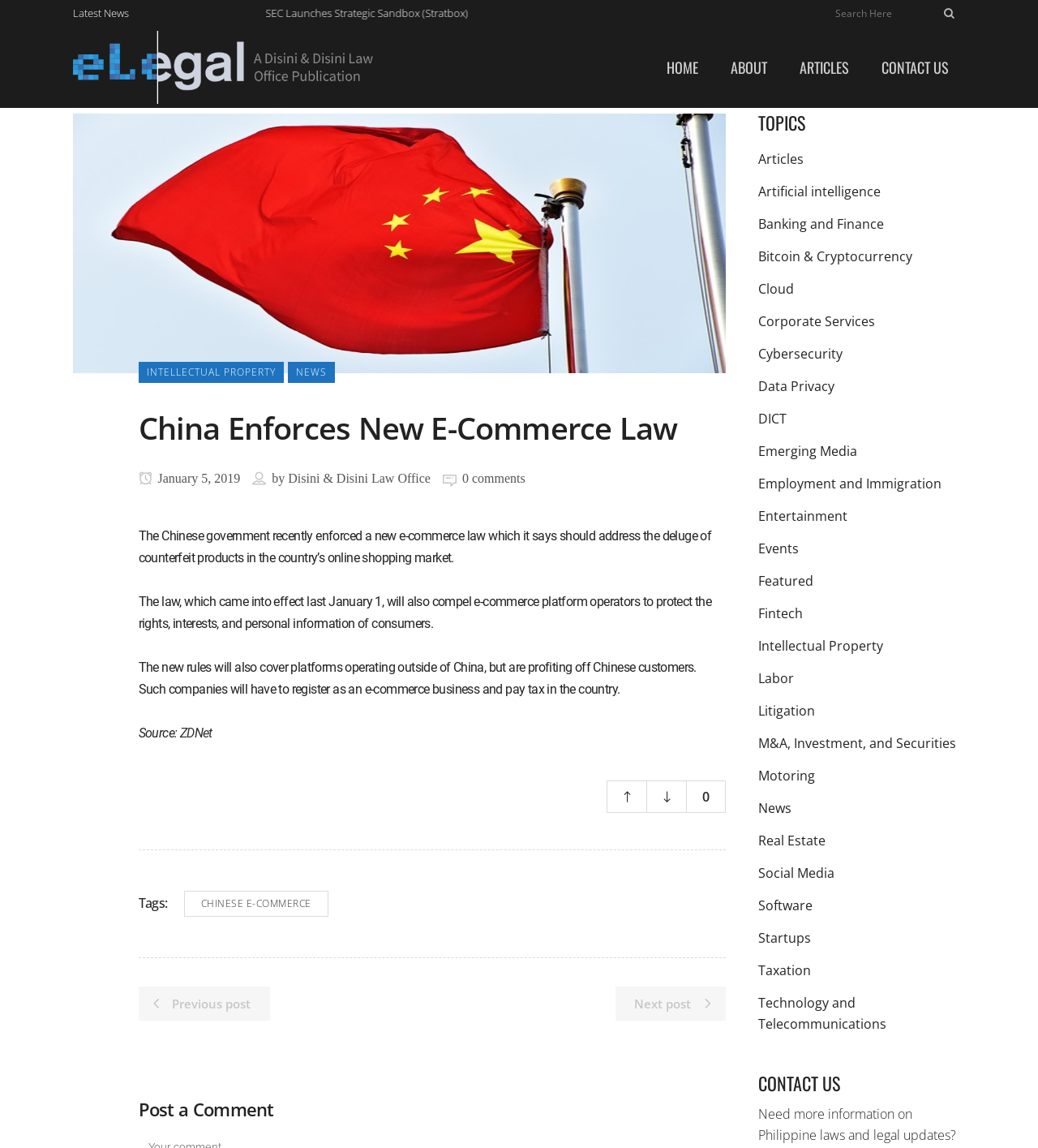Using the webpage screenshot and the element description Articles, determine the bounding box coordinates. Specify the coordinates in the format (top-left x, top-left y, bottom-right x, bottom-right y) with values ranging from 0 to 1.

[0.755, 0.023, 0.834, 0.094]